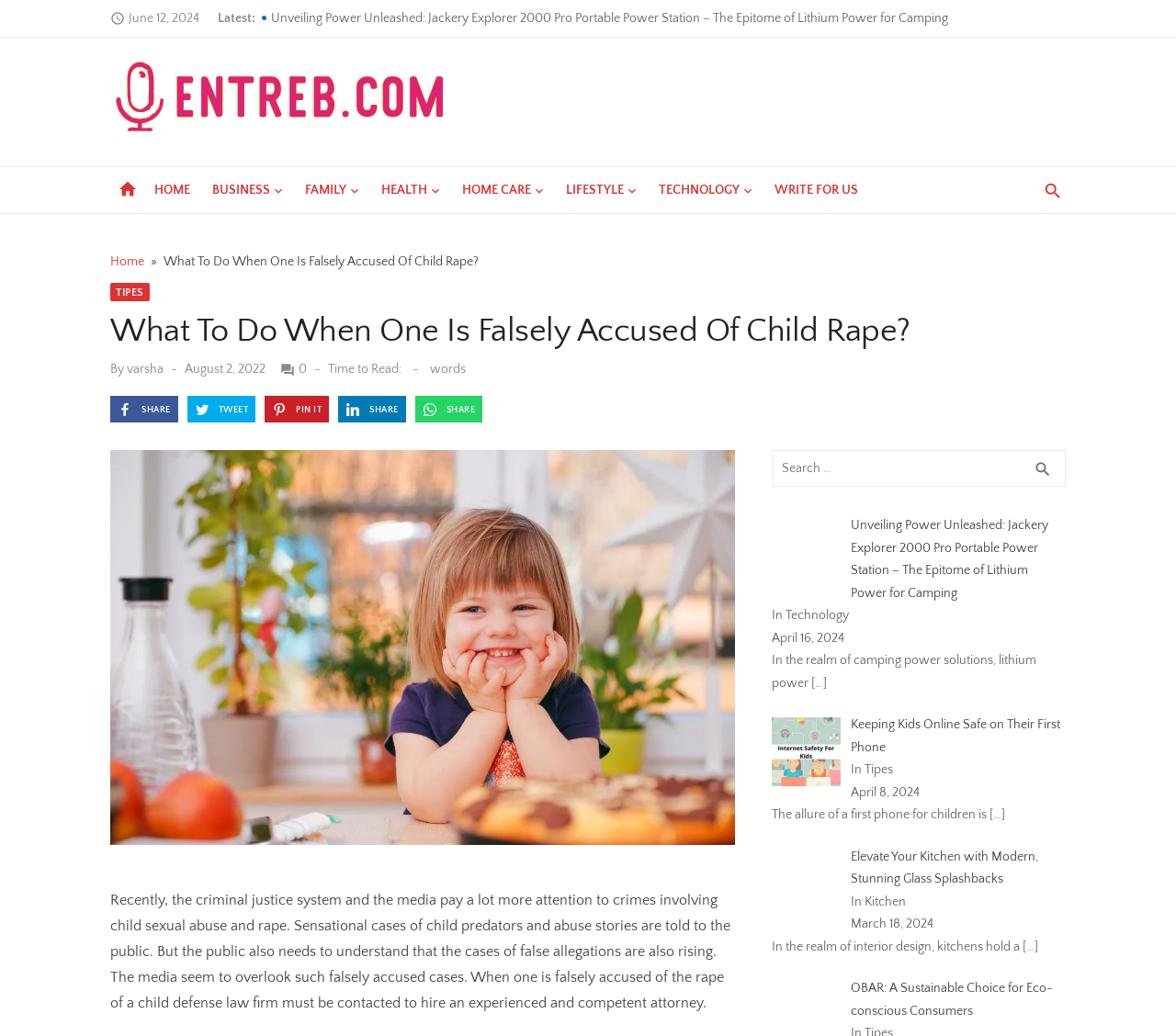Please indicate the bounding box coordinates for the clickable area to complete the following task: "visit PIA for private internet access". The coordinates should be specified as four float numbers between 0 and 1, i.e., [left, top, right, bottom].

None